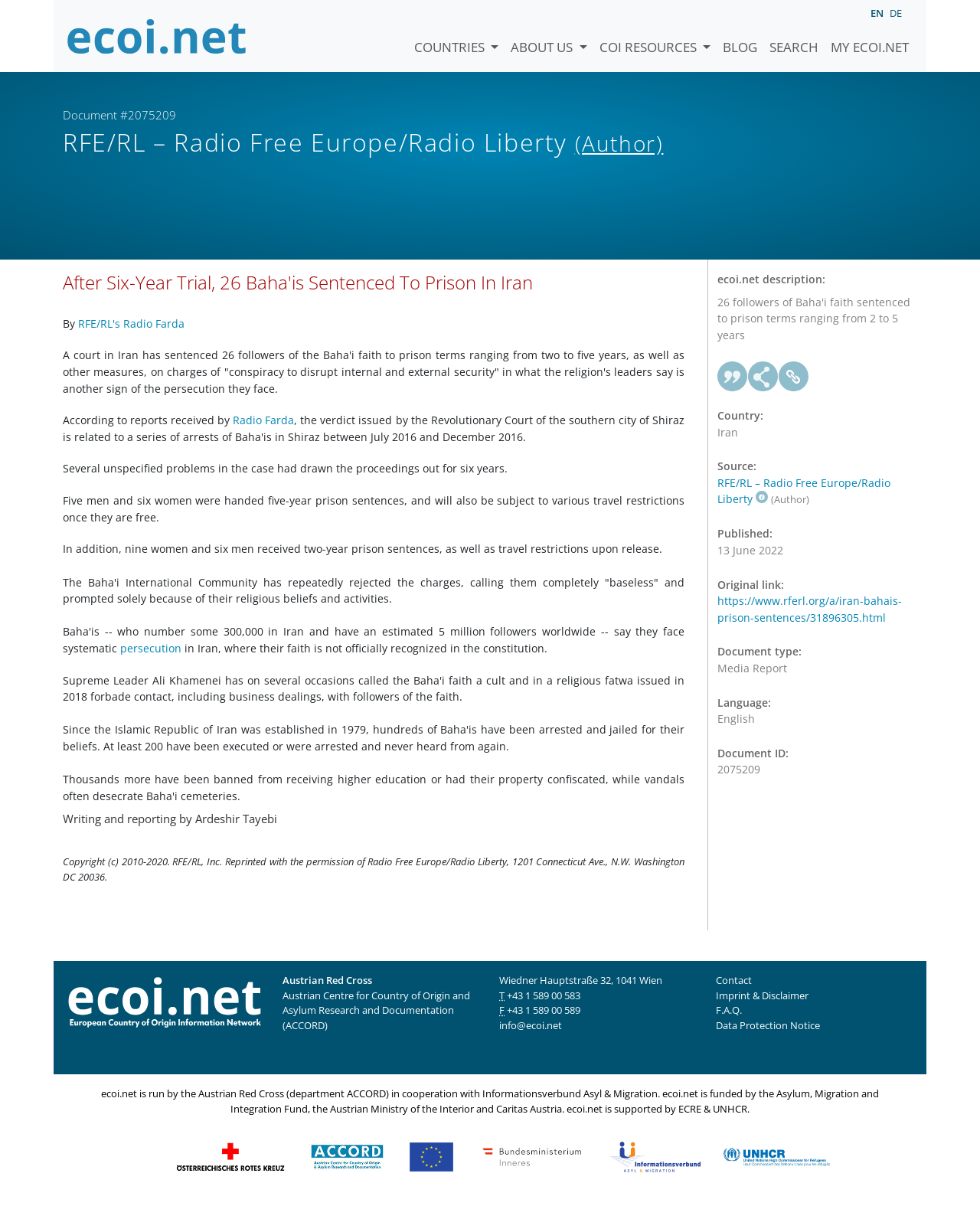Please find the bounding box coordinates of the clickable region needed to complete the following instruction: "Click the 'COUNTRIES' link". The bounding box coordinates must consist of four float numbers between 0 and 1, i.e., [left, top, right, bottom].

[0.416, 0.012, 0.515, 0.047]